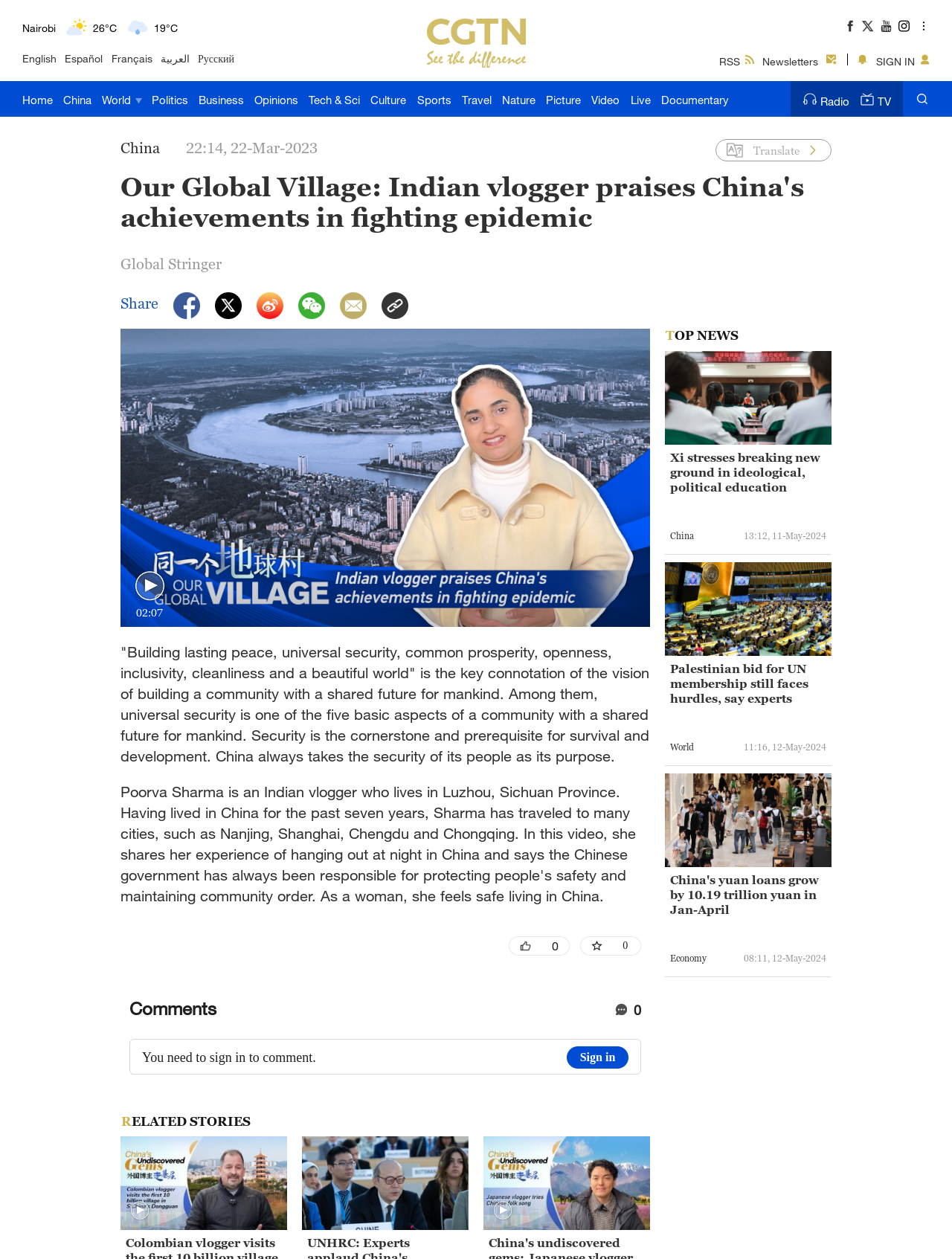Given the description of the UI element: "Tech & Sci", predict the bounding box coordinates in the form of [left, top, right, bottom], with each value being a float between 0 and 1.

[0.324, 0.064, 0.378, 0.093]